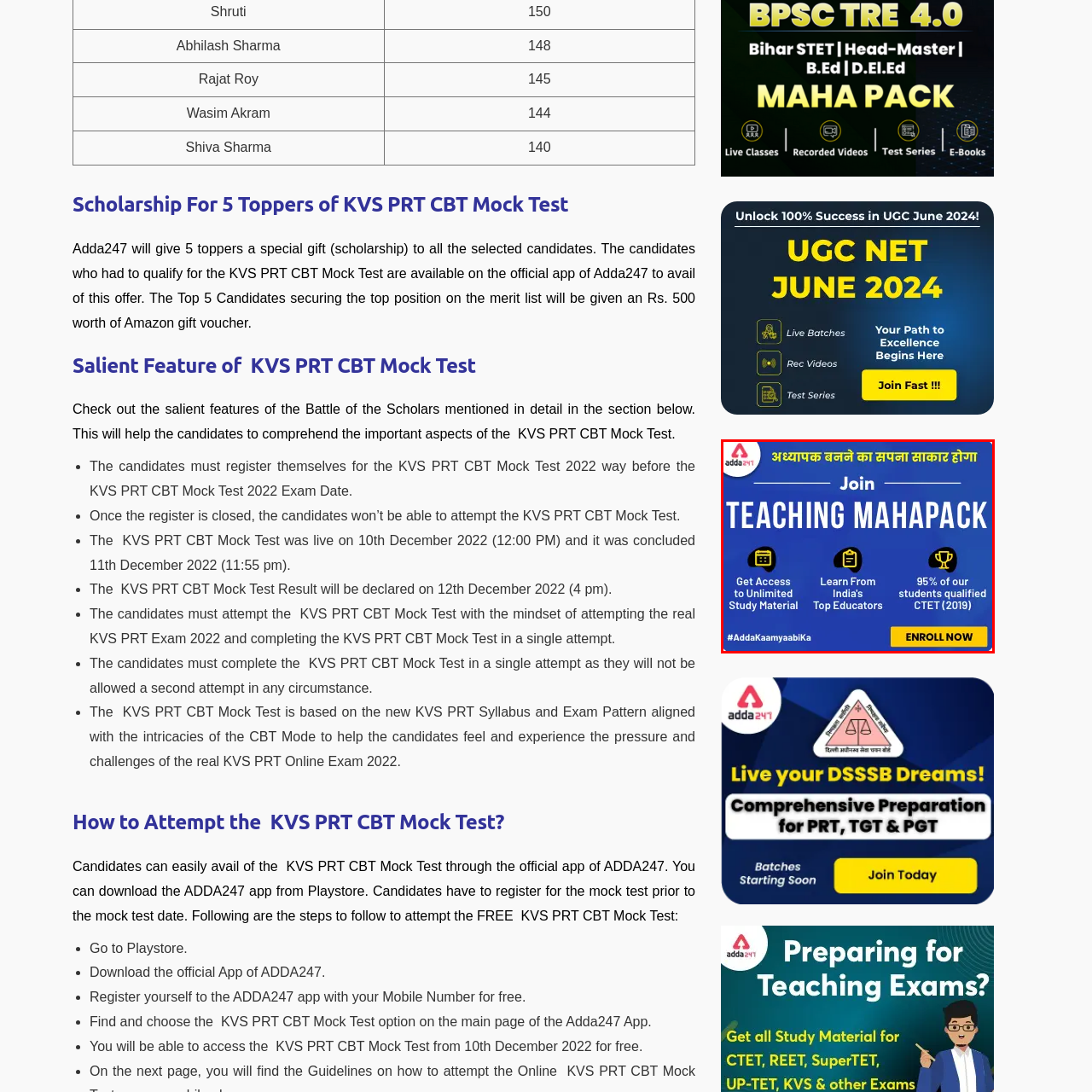Explain in detail what is happening within the highlighted red bounding box in the image.

The image promotes the "Teaching Mahapack" program offered by Adda247, emphasizing its benefits for aspiring educators. It features a vivid blue background with engaging graphics that highlight key advantages:

1. **Unlimited Study Material**: A visual representation signifies access to a vast array of educational resources, essential for comprehensive preparation.
   
2. **Top Educators**: An icon denotes learning opportunities from India's leading educators, ensuring high-quality instruction and guidance.

3. **Proven Success**: The image proudly states that 95% of students qualified for the CTET in 2019, showcasing the program's effectiveness and credibility in teacher training.

The text encourages viewers with the call to action, "Enroll Now," aiming to attract candidates interested in advancing their teaching careers. The overall design is dynamic and motivational, catering to individuals seeking to enhance their teaching qualifications.